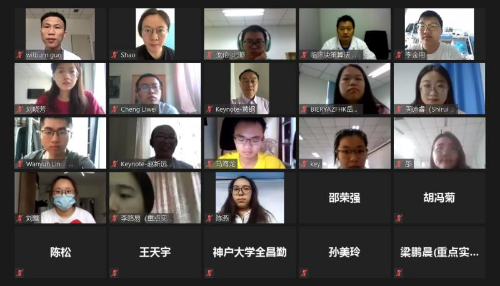Please respond in a single word or phrase: 
What type of meeting is depicted in the image?

Virtual meeting